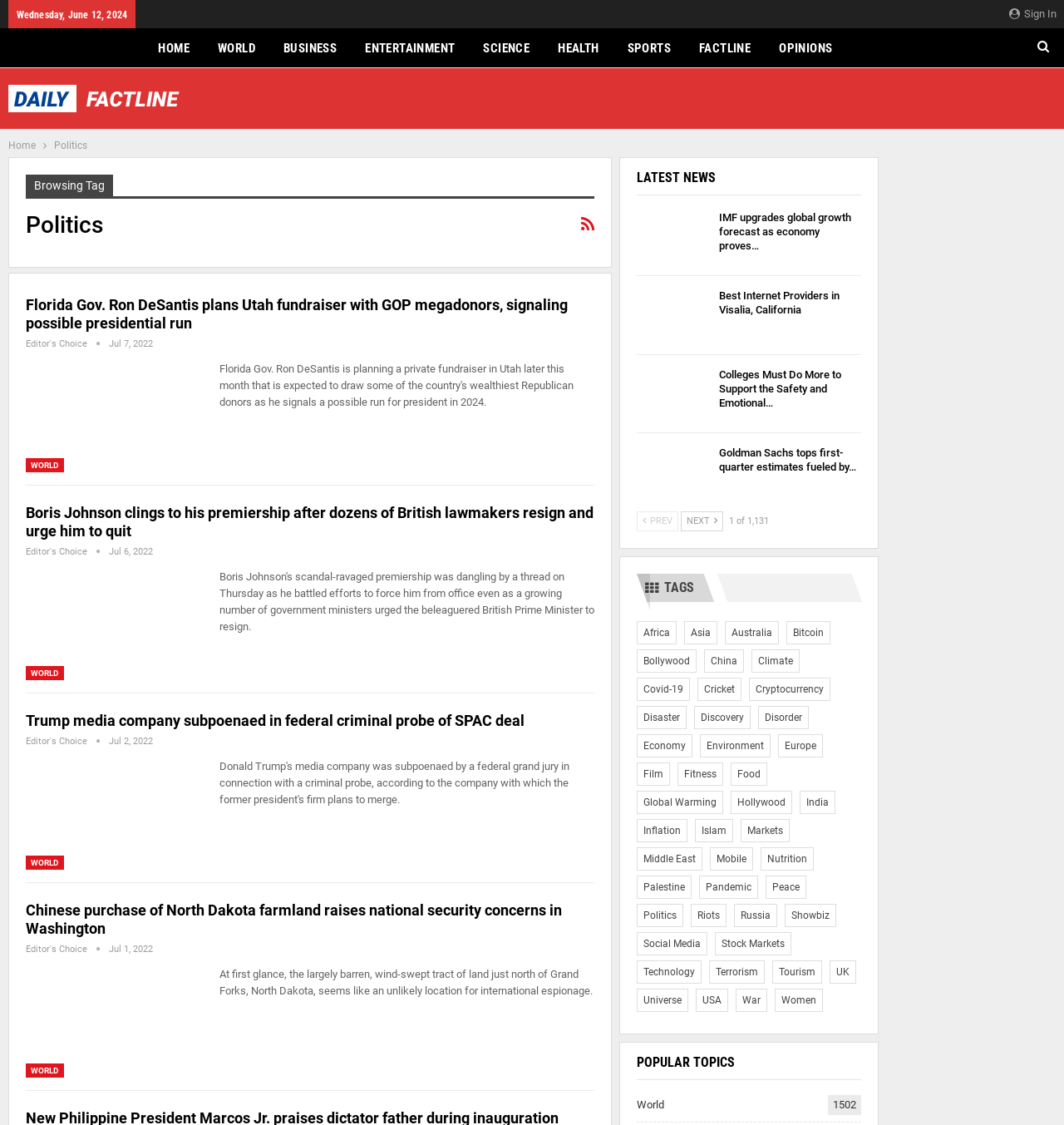Provide the bounding box coordinates of the area you need to click to execute the following instruction: "Read the article 'Florida Gov. Ron DeSantis plans Utah fundraiser with GOP megadonors, signaling possible presidential run'".

[0.024, 0.263, 0.533, 0.295]